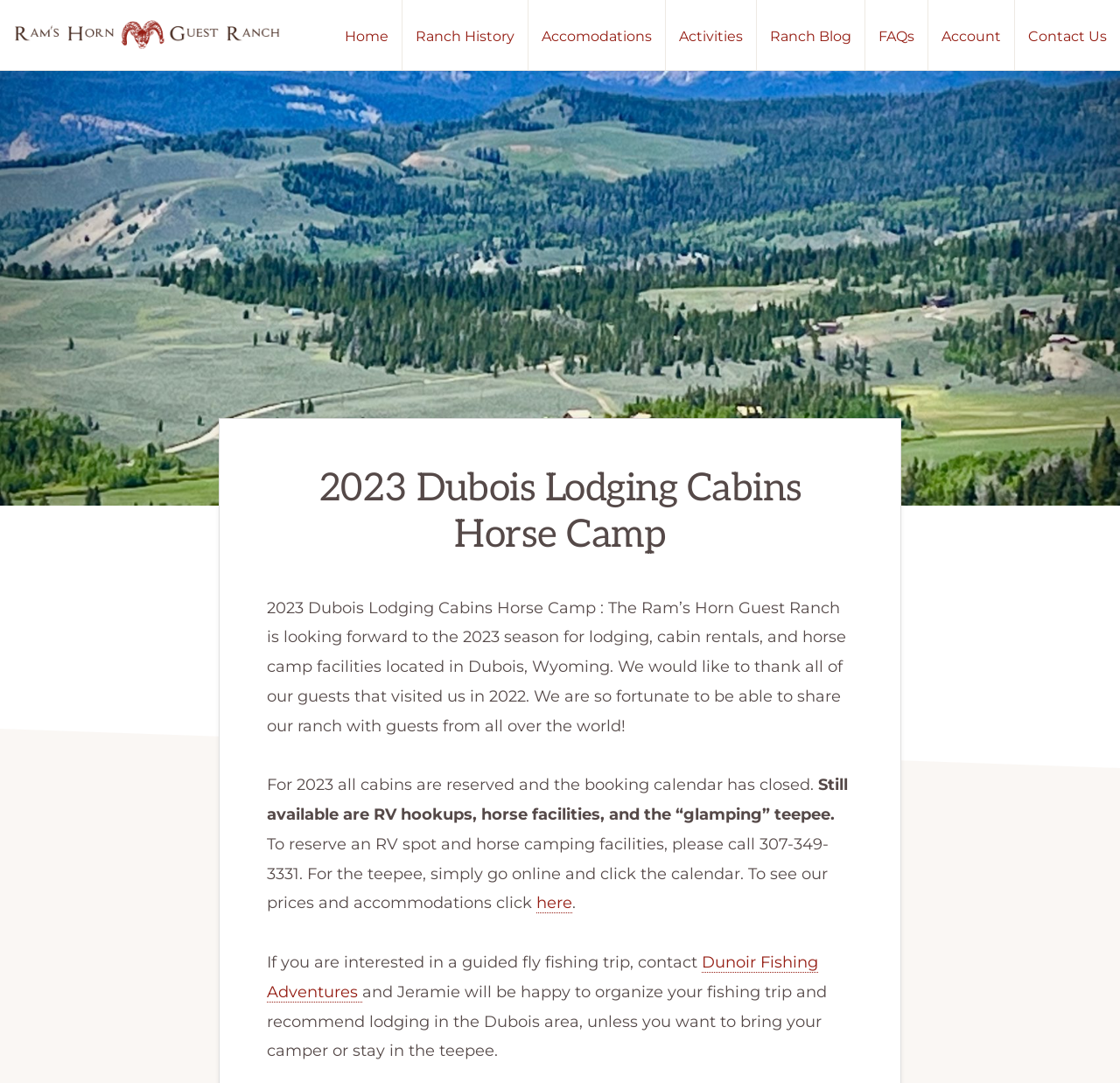Identify the bounding box coordinates of the clickable section necessary to follow the following instruction: "Learn about ranch history". The coordinates should be presented as four float numbers from 0 to 1, i.e., [left, top, right, bottom].

[0.359, 0.0, 0.471, 0.065]